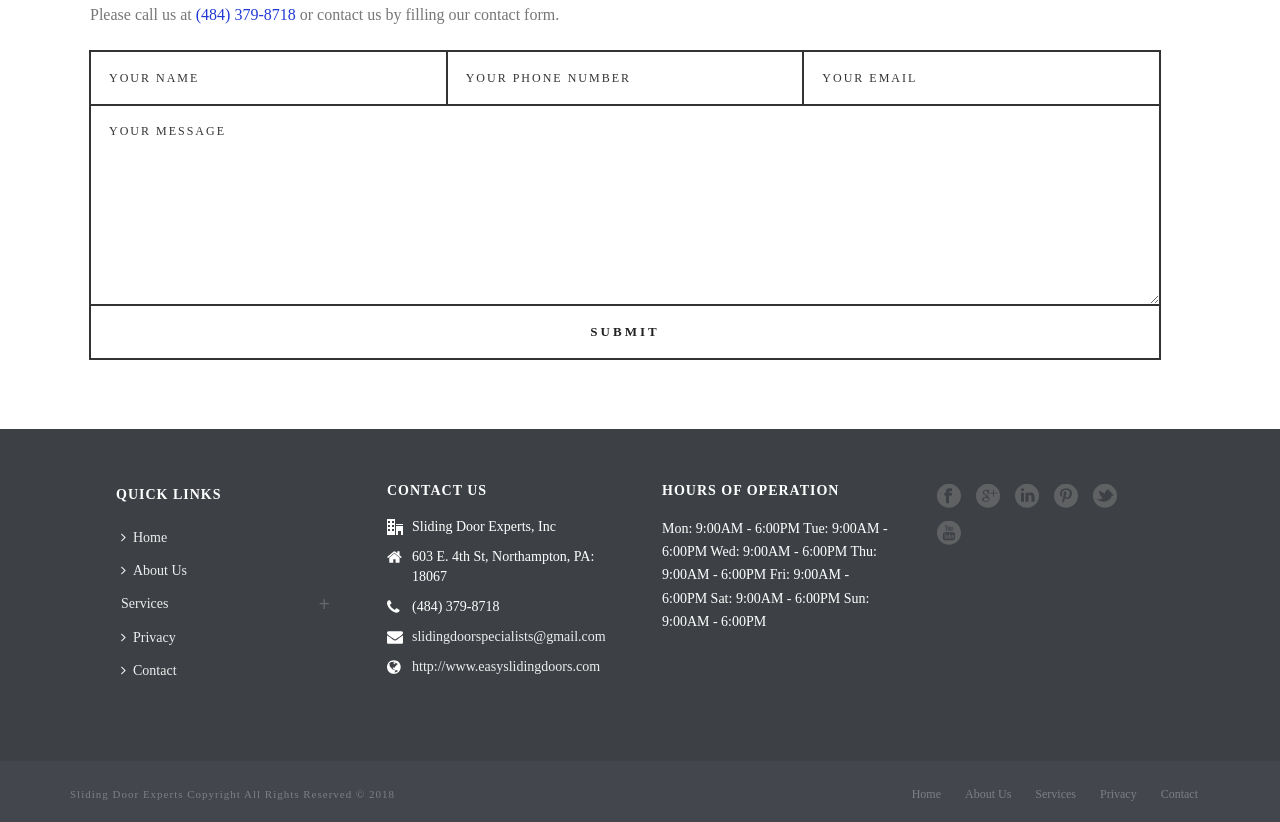Please determine the bounding box coordinates of the element's region to click in order to carry out the following instruction: "Fill out the contact form". The coordinates should be four float numbers between 0 and 1, i.e., [left, top, right, bottom].

[0.07, 0.062, 0.349, 0.127]